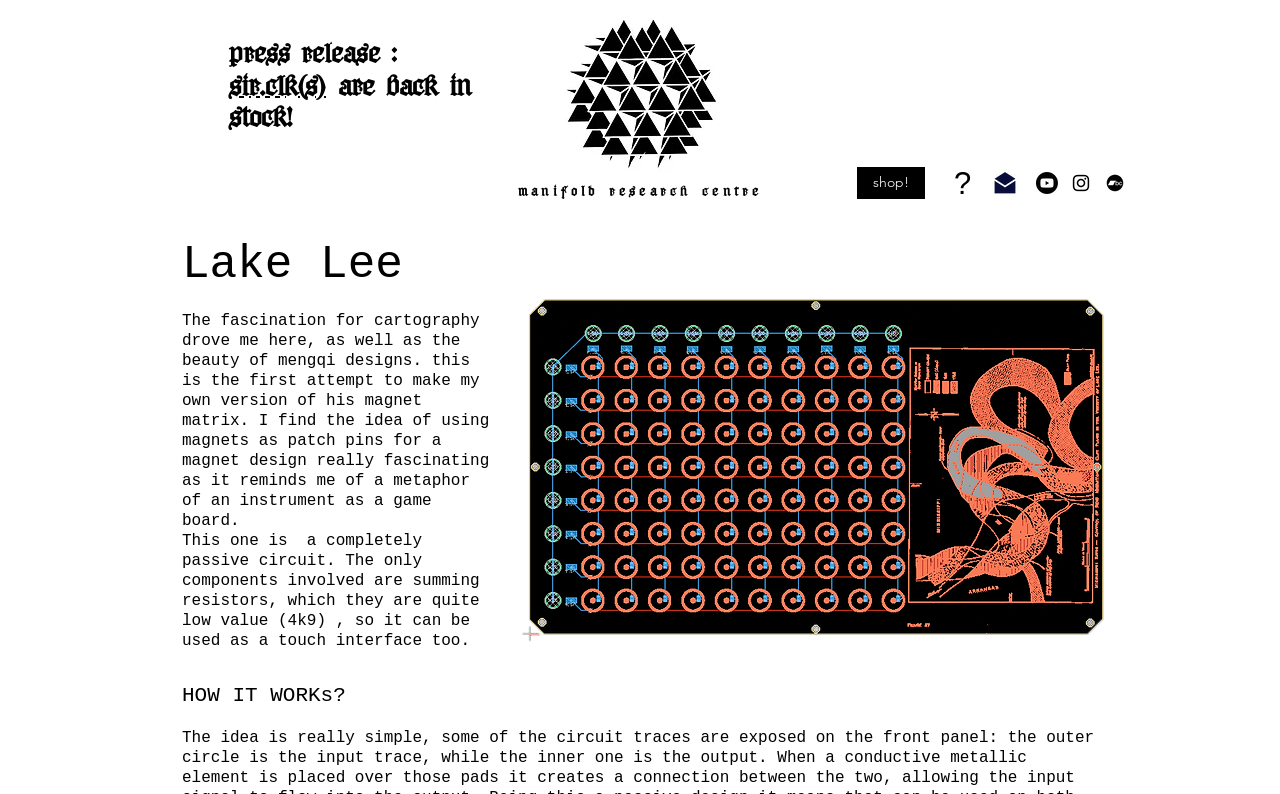What is the name of the research centre?
Provide a concise answer using a single word or phrase based on the image.

Manifold Research Centre